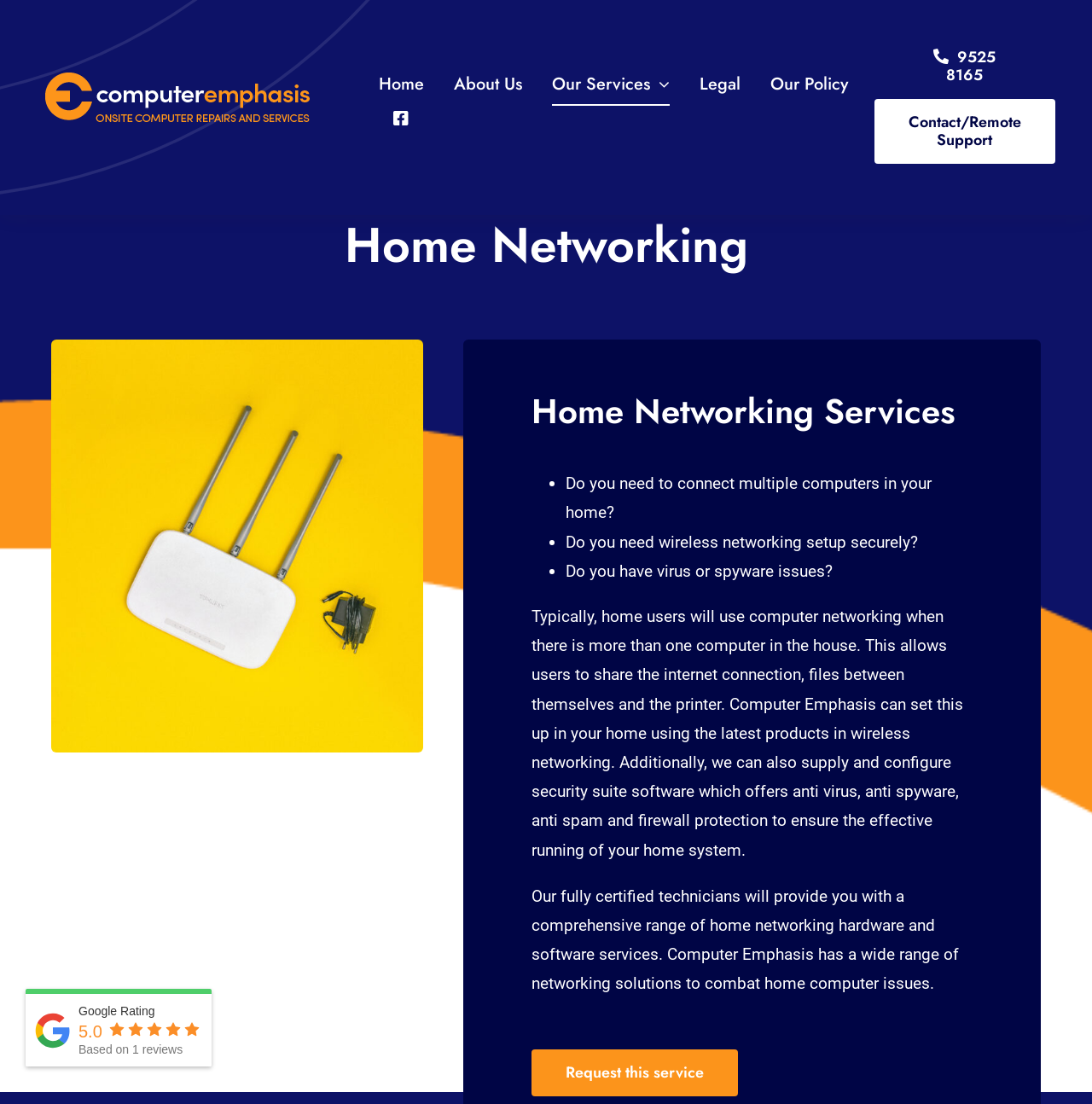For the following element description, predict the bounding box coordinates in the format (top-left x, top-left y, bottom-right x, bottom-right y). All values should be floating point numbers between 0 and 1. Description: 9525 8165

[0.807, 0.031, 0.96, 0.09]